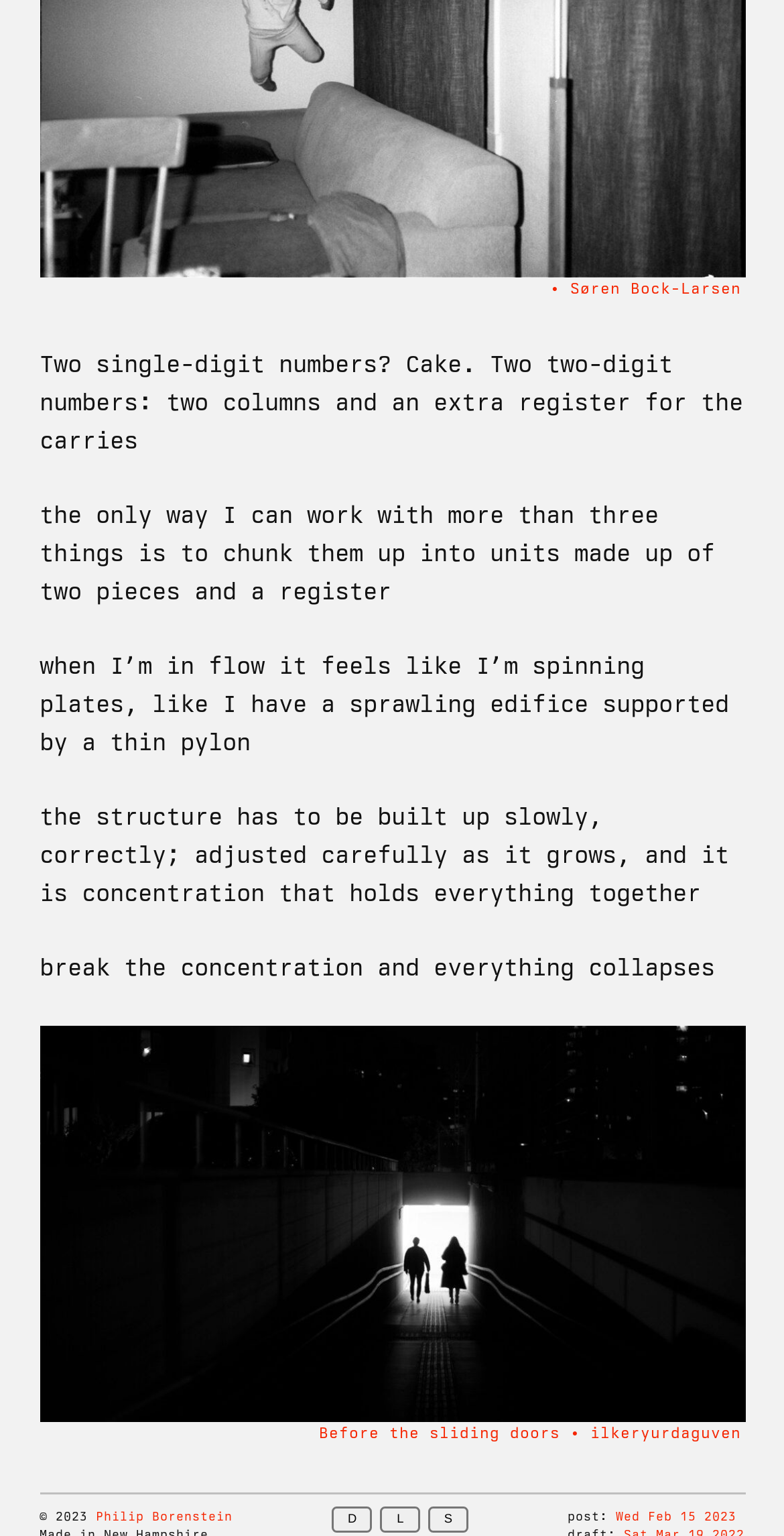Given the following UI element description: "Wed Feb 15 2023", find the bounding box coordinates in the webpage screenshot.

[0.786, 0.982, 0.94, 0.991]